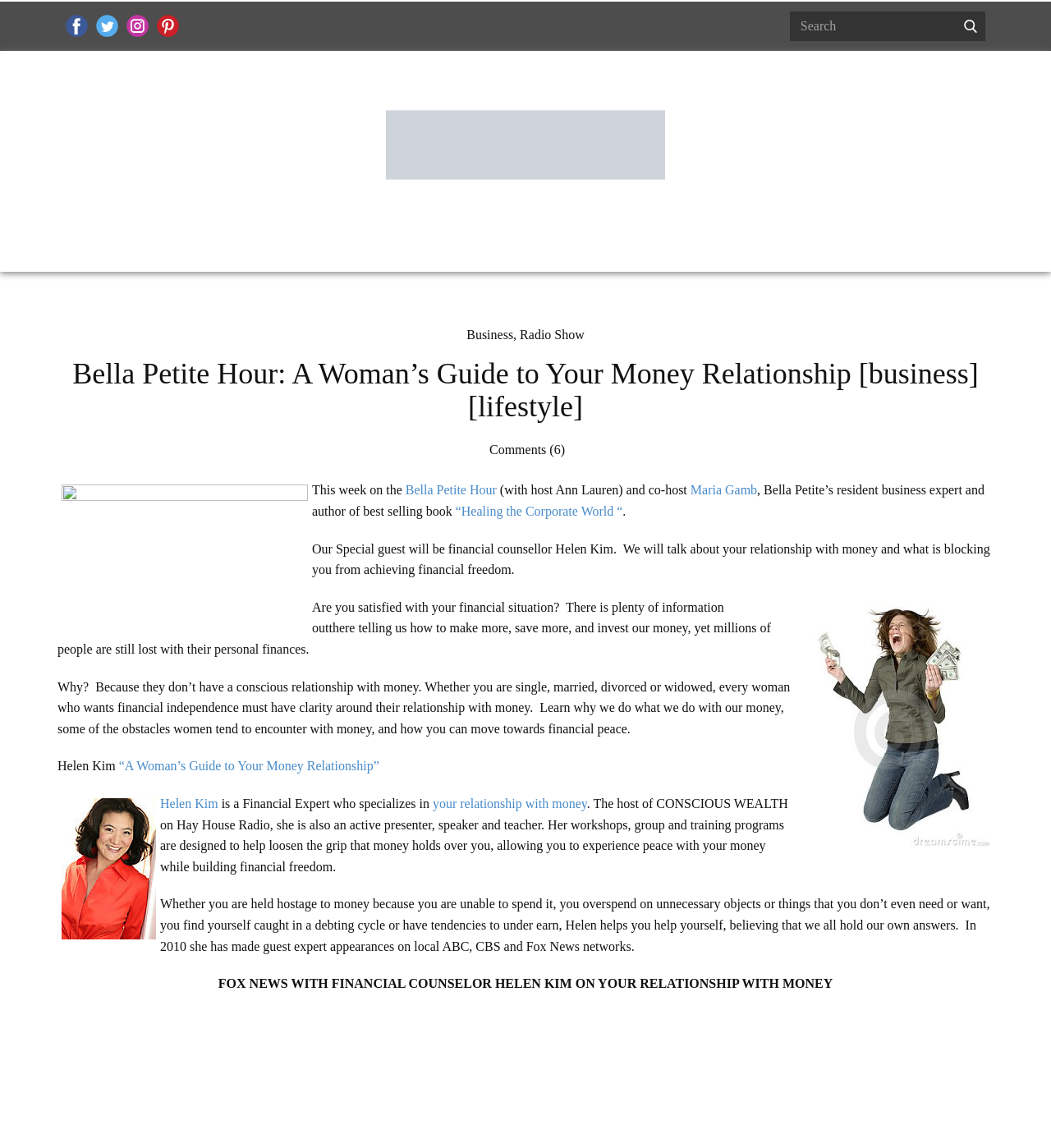What is the name of the book written by Maria Gamb?
Analyze the image and provide a thorough answer to the question.

I found the answer by reading the description of the radio show which mentions 'author of best selling book “Healing the Corporate World “'.